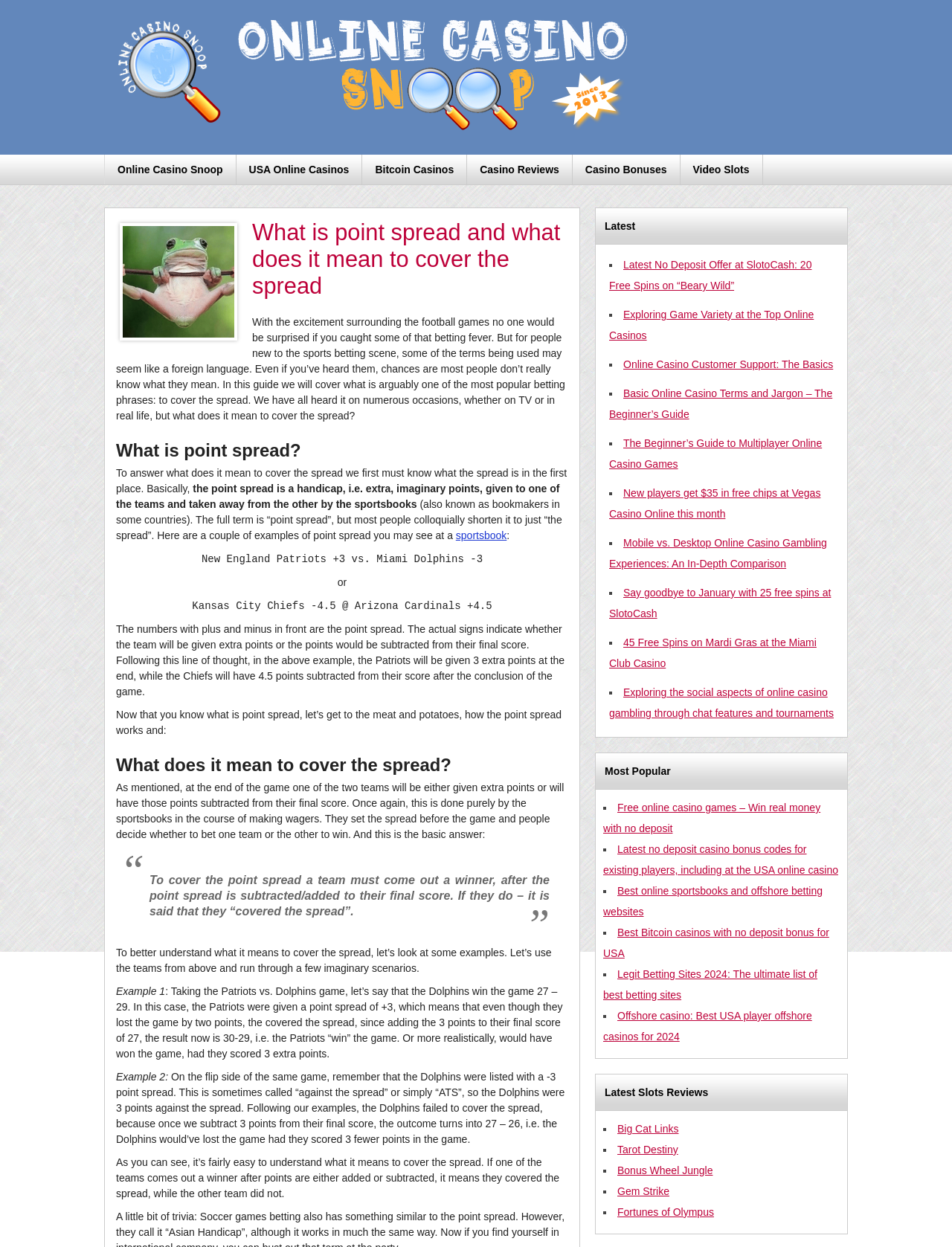What is the difference between 'against the spread' and 'covering the spread'?
Provide an in-depth answer to the question, covering all aspects.

Based on the webpage, 'against the spread' refers to a situation where a team fails to cover the spread, whereas 'covering the spread' means a team wins after the point spread is added or subtracted from their final score. In other words, if one team covers the spread, the other team is against the spread.